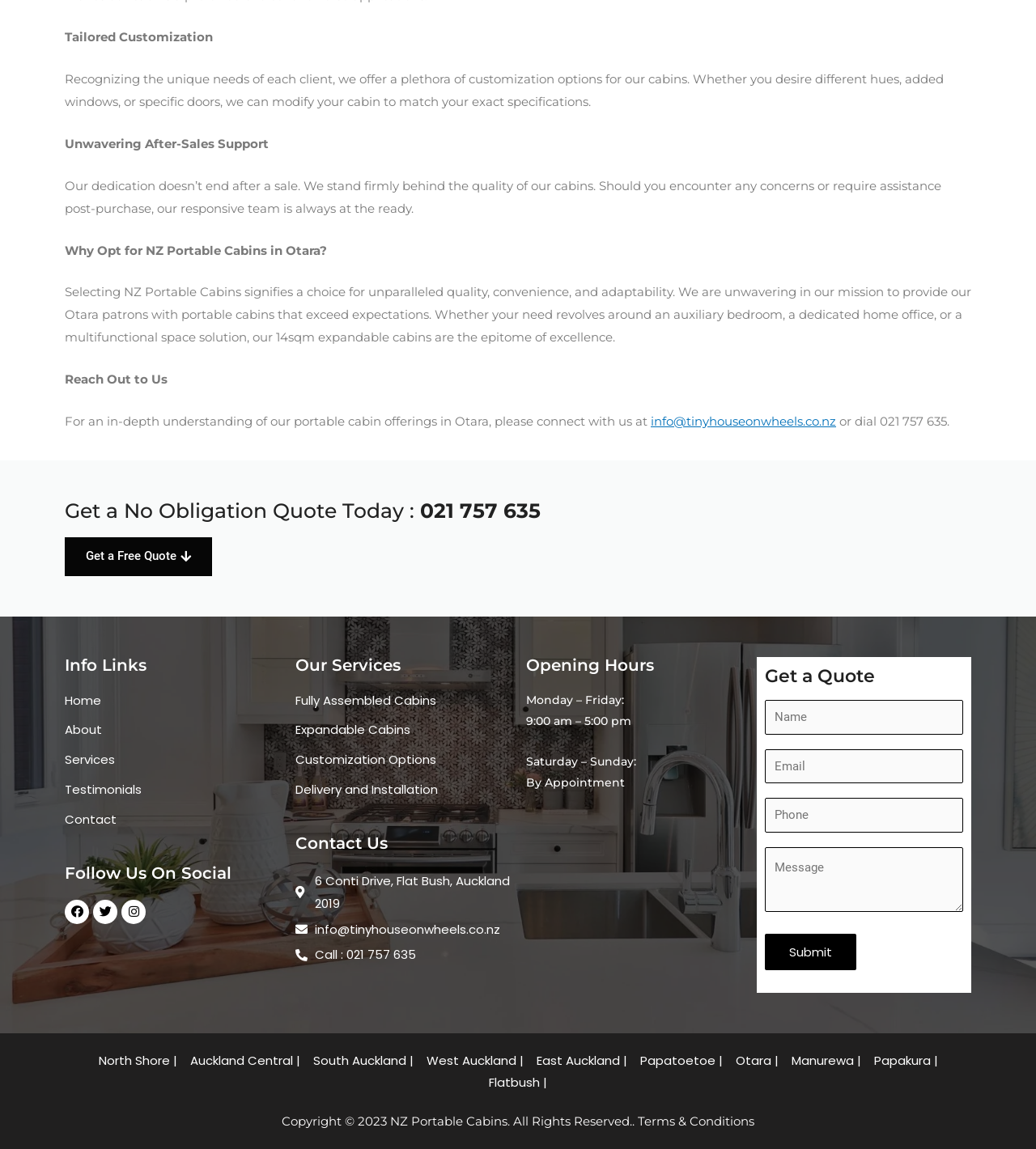What are the available customization options?
Respond to the question with a well-detailed and thorough answer.

According to the text 'Recognizing the unique needs of each client, we offer a plethora of customization options for our cabins. Whether you desire different hues, added windows, or specific doors, we can modify your cabin to match your exact specifications.', the available customization options include different hues, added windows, and specific doors.